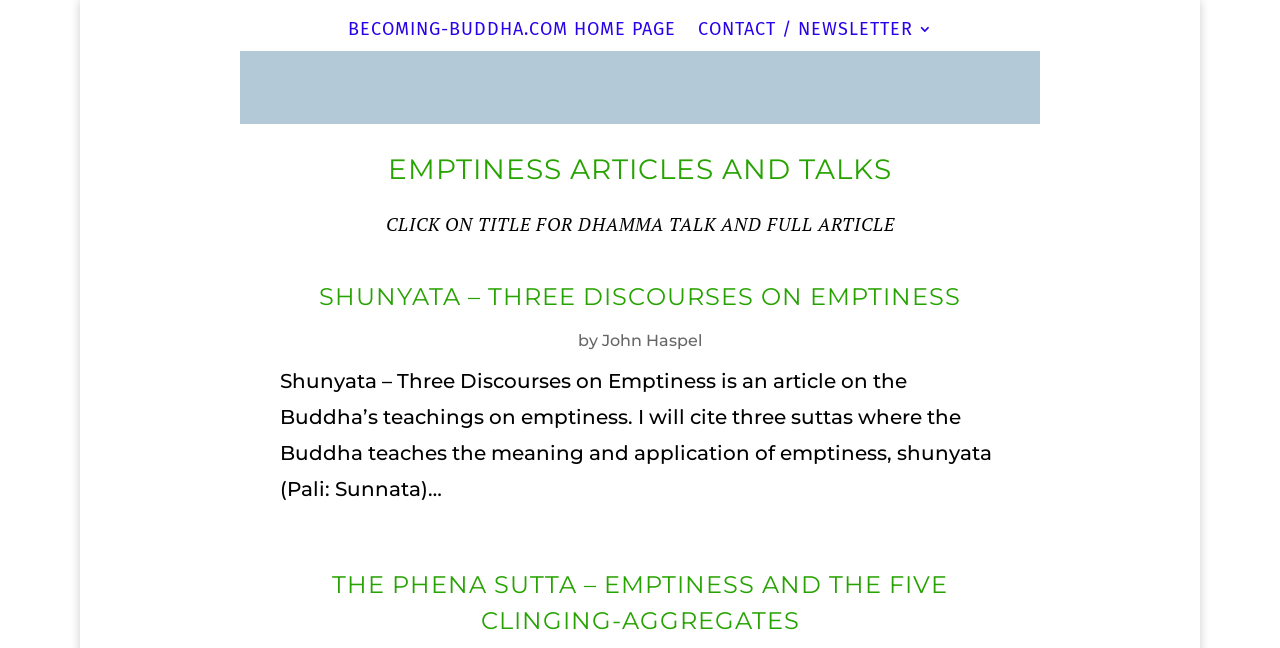Determine the bounding box for the HTML element described here: "Becoming-Buddha.com Home Page". The coordinates should be given as [left, top, right, bottom] with each number being a float between 0 and 1.

[0.271, 0.034, 0.528, 0.079]